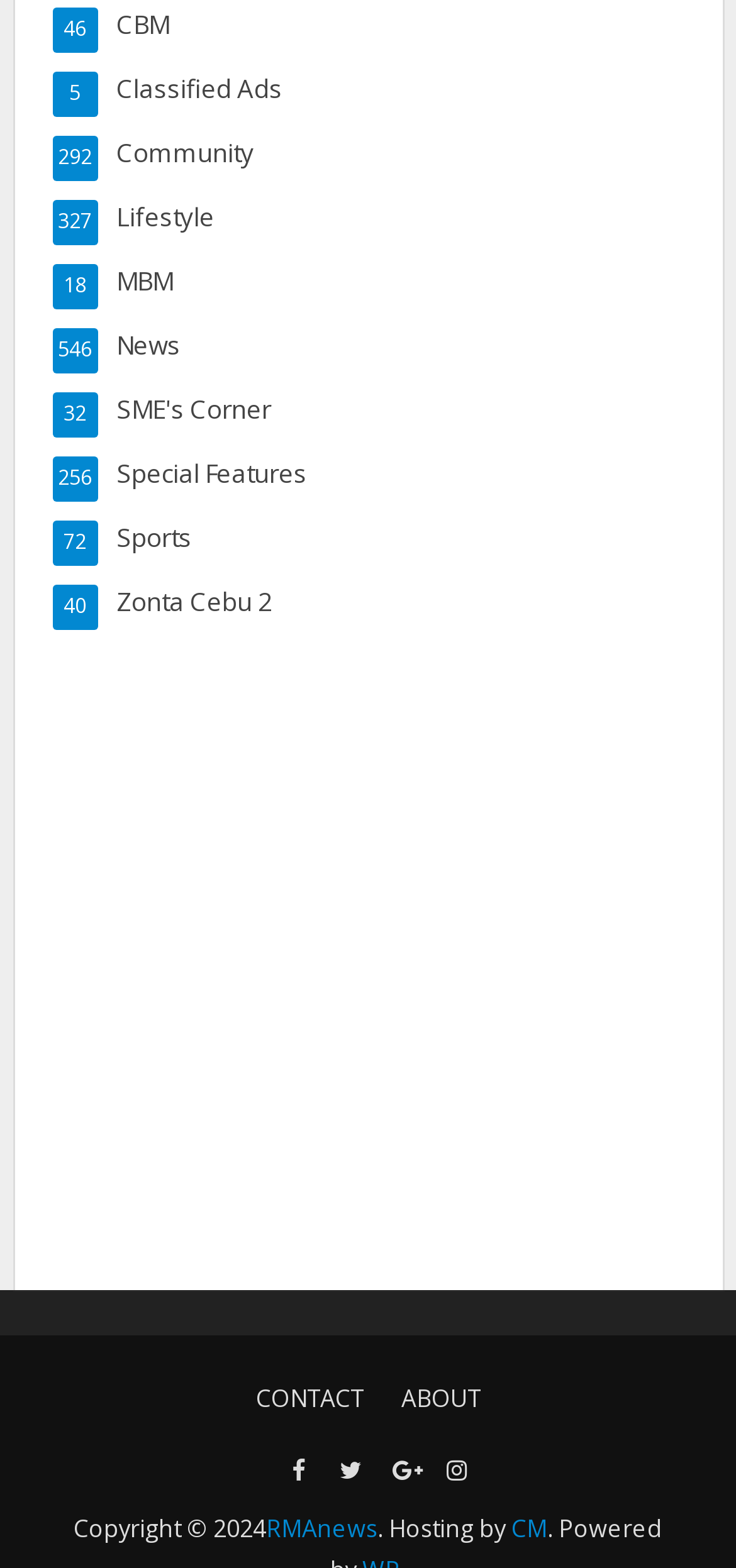What is the name of the website? Please answer the question using a single word or phrase based on the image.

RMAnews